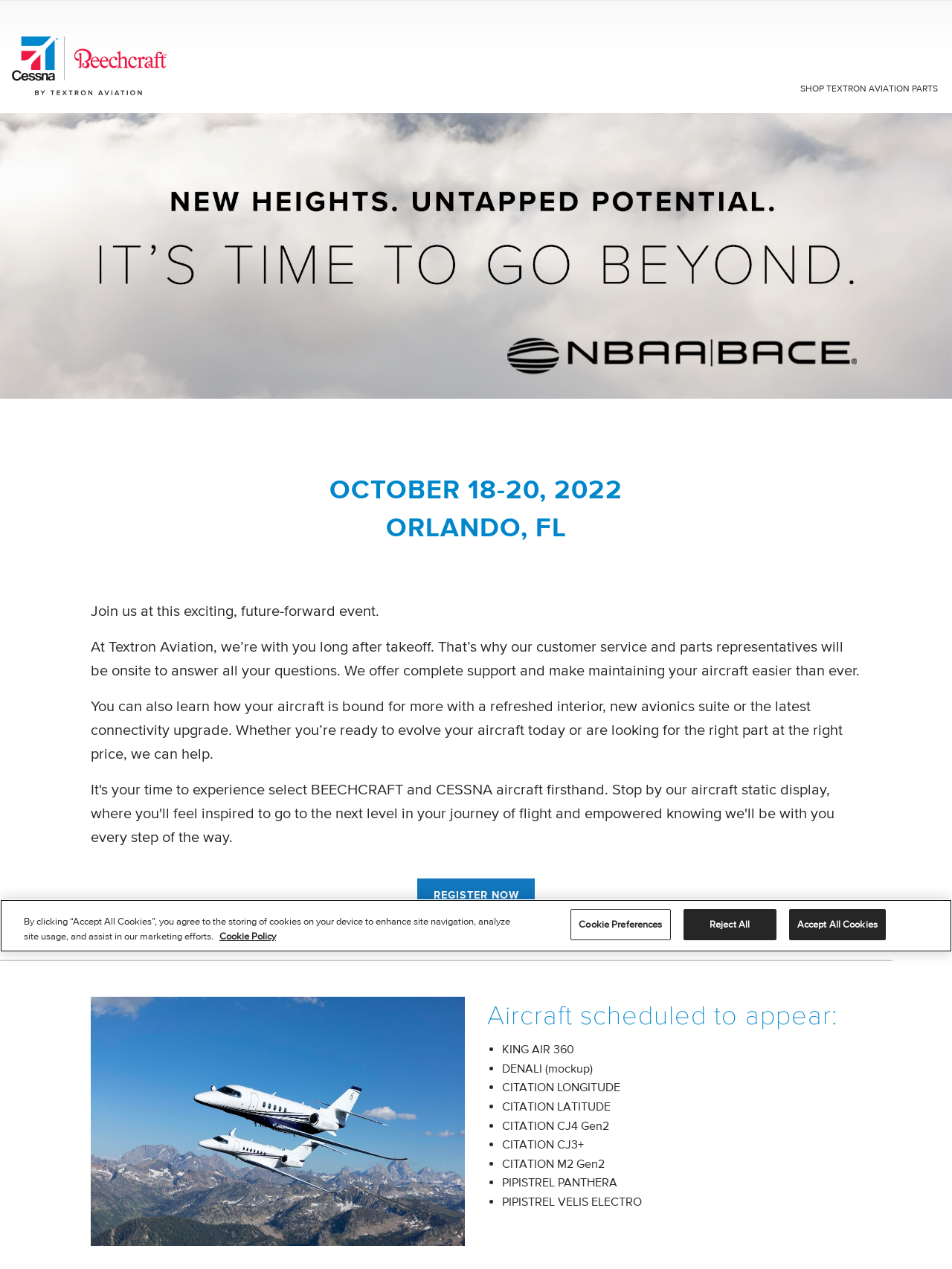What is the name of the aircraft scheduled to appear at the event?
Using the visual information from the image, give a one-word or short-phrase answer.

KING AIR 360